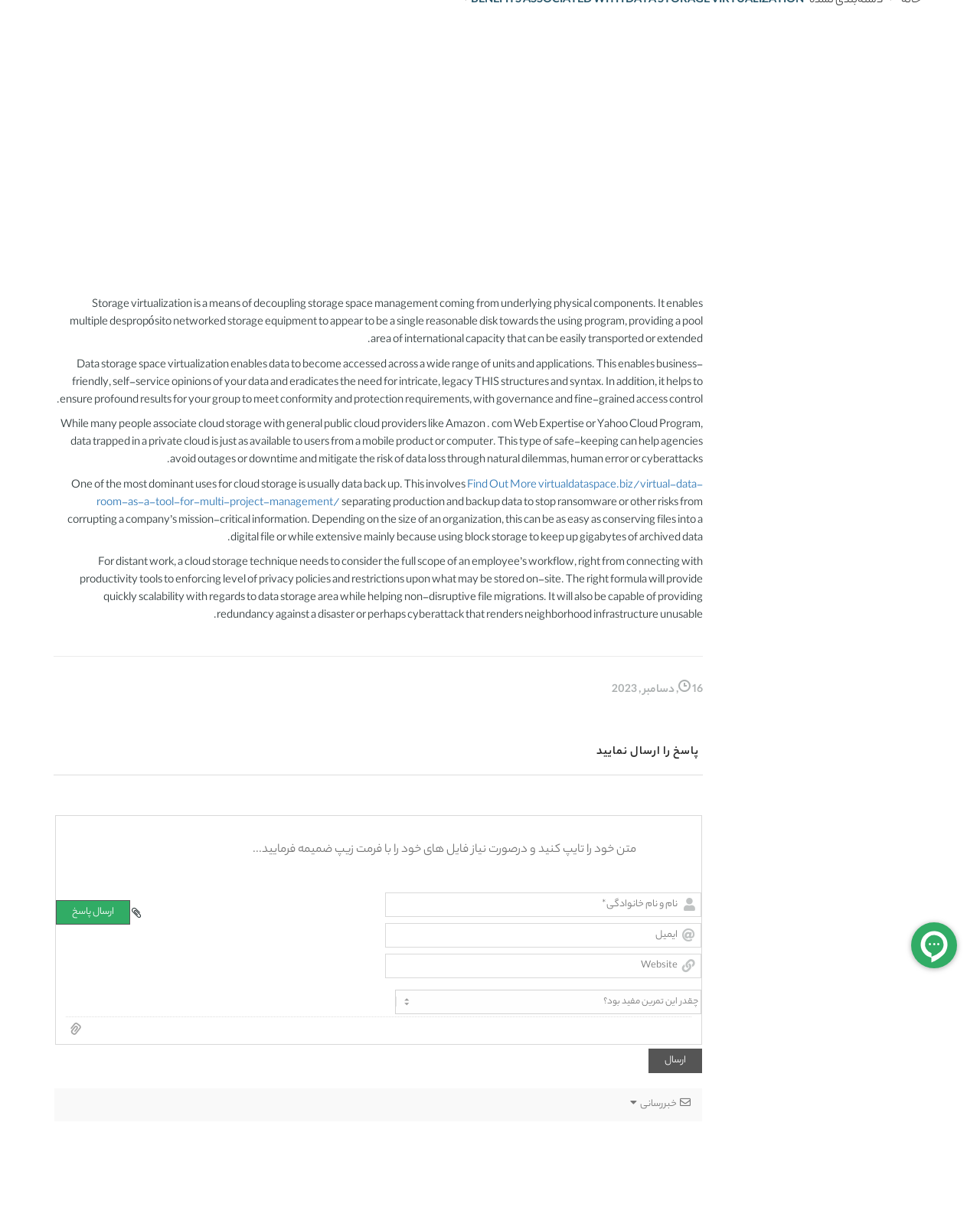Specify the bounding box coordinates of the area that needs to be clicked to achieve the following instruction: "Type in the textbox".

[0.057, 0.677, 0.715, 0.724]